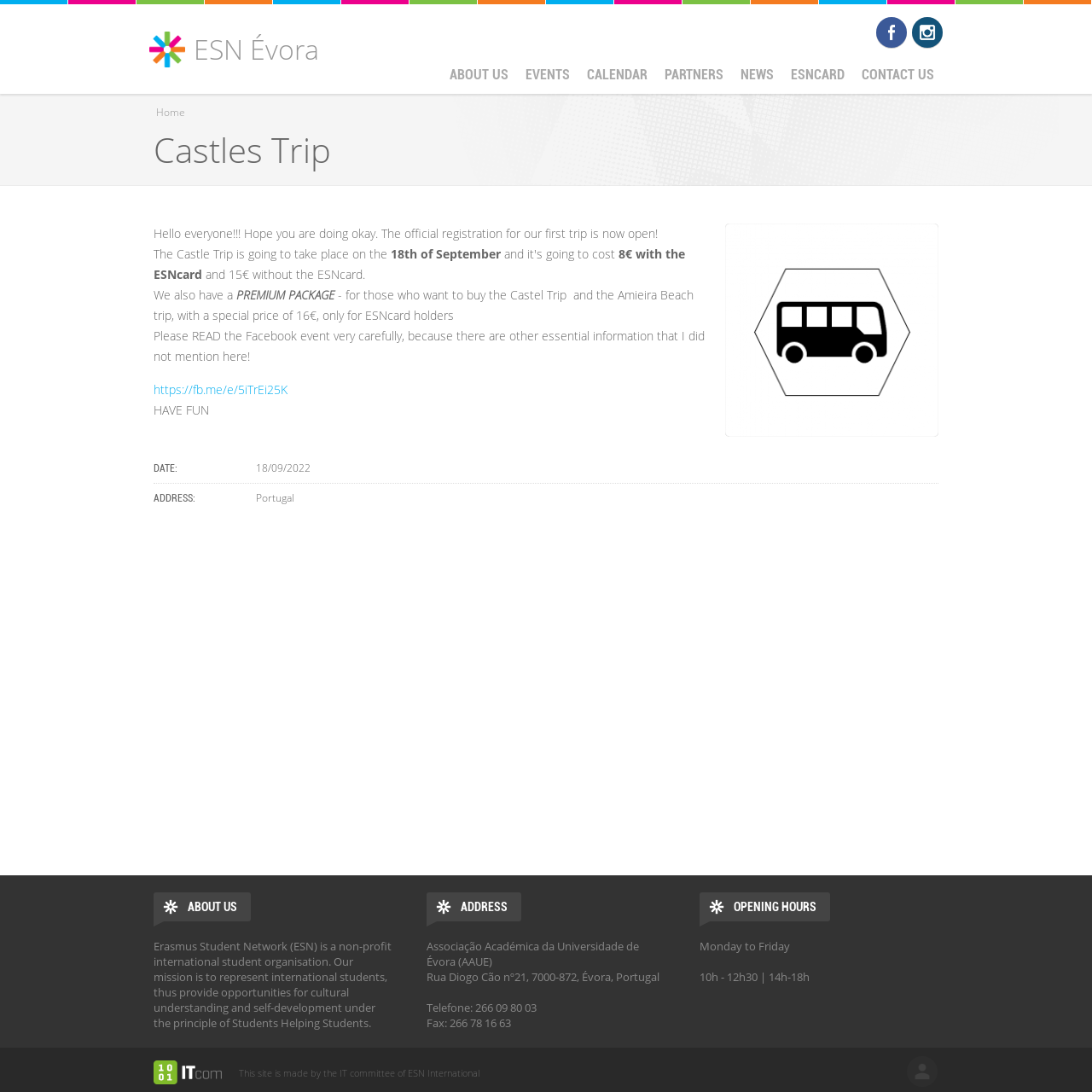Indicate the bounding box coordinates of the element that needs to be clicked to satisfy the following instruction: "Log in to the website". The coordinates should be four float numbers between 0 and 1, i.e., [left, top, right, bottom].

[0.83, 0.967, 0.859, 0.995]